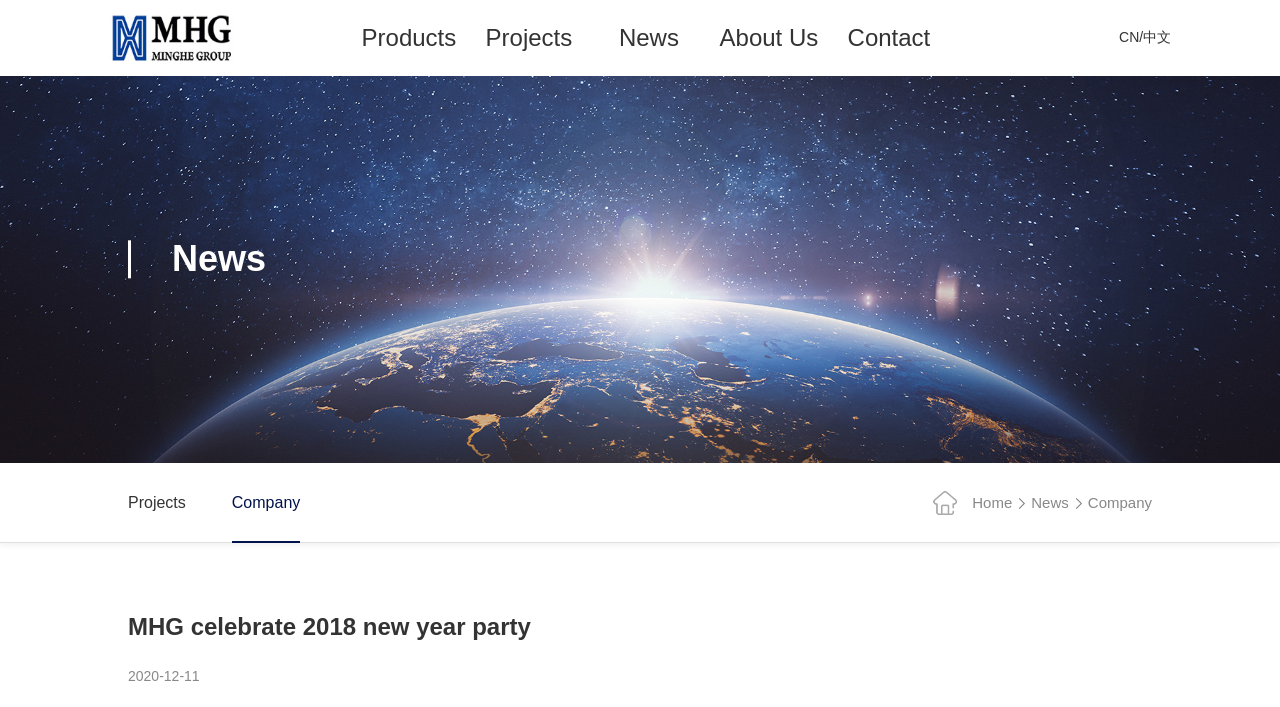Please identify the bounding box coordinates of the clickable region that I should interact with to perform the following instruction: "check latest update". The coordinates should be expressed as four float numbers between 0 and 1, i.e., [left, top, right, bottom].

[0.1, 0.944, 0.156, 0.967]